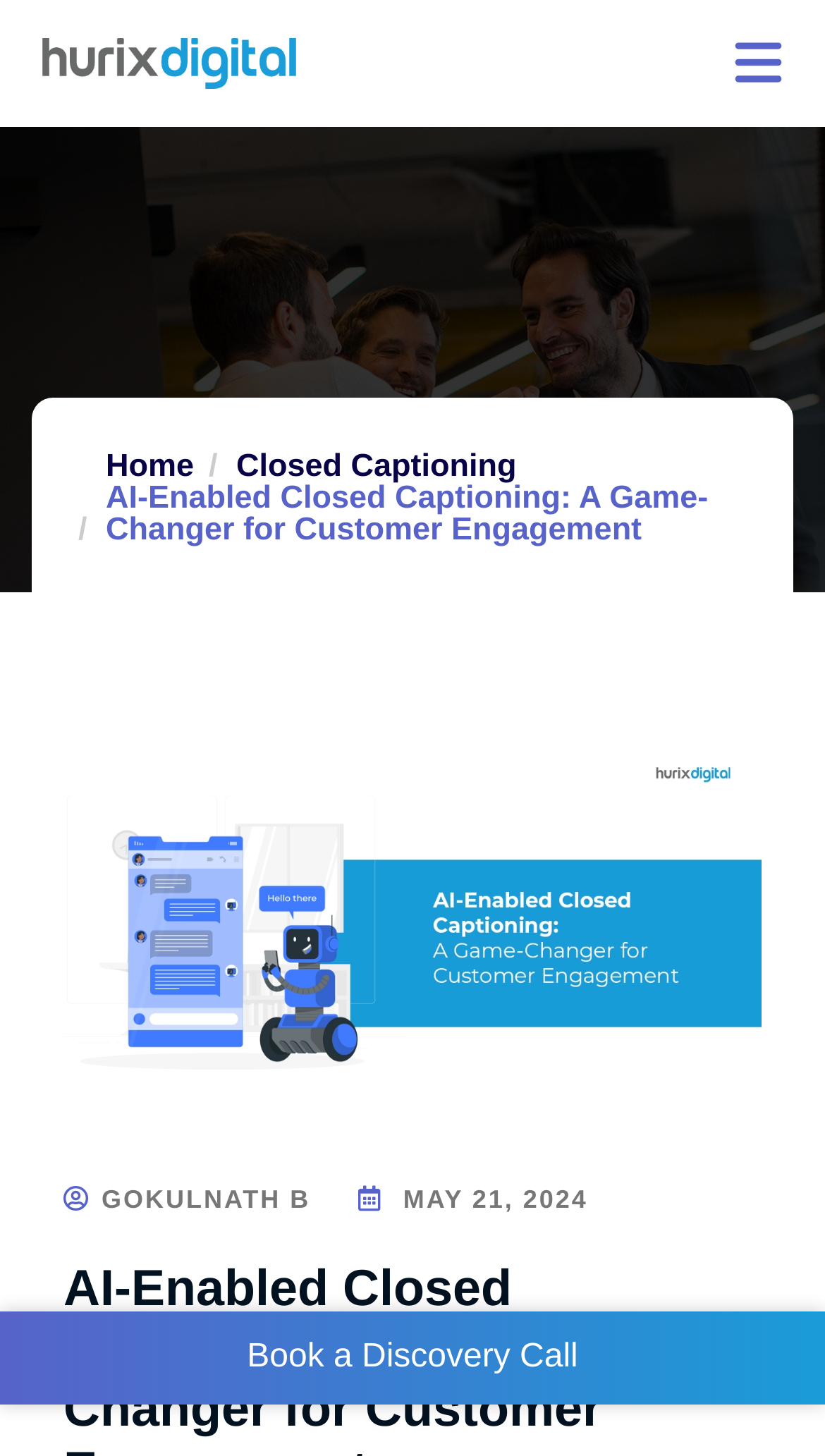Describe all the key features of the webpage in detail.

The webpage is about AI-enabled closed captioning and its benefits for customer engagement. At the top left, there is a link with no text. On the top right, there is an image accompanied by a link. Below these elements, there are two links, "Home" and "Closed Captioning", positioned side by side. 

Next to these links, there is a heading that reads "AI-Enabled Closed Captioning: A Game-Changer for Customer Engagement". Below this heading, there is a link with the same text as the heading, accompanied by a large image that takes up most of the width of the page. 

Further down, there are two lines of text, one with the author's name "GOKULNATH B" and the other with the date "MAY 21, 2024". At the very bottom of the page, there is a call-to-action link "Book a Discovery Call" that spans the entire width of the page.